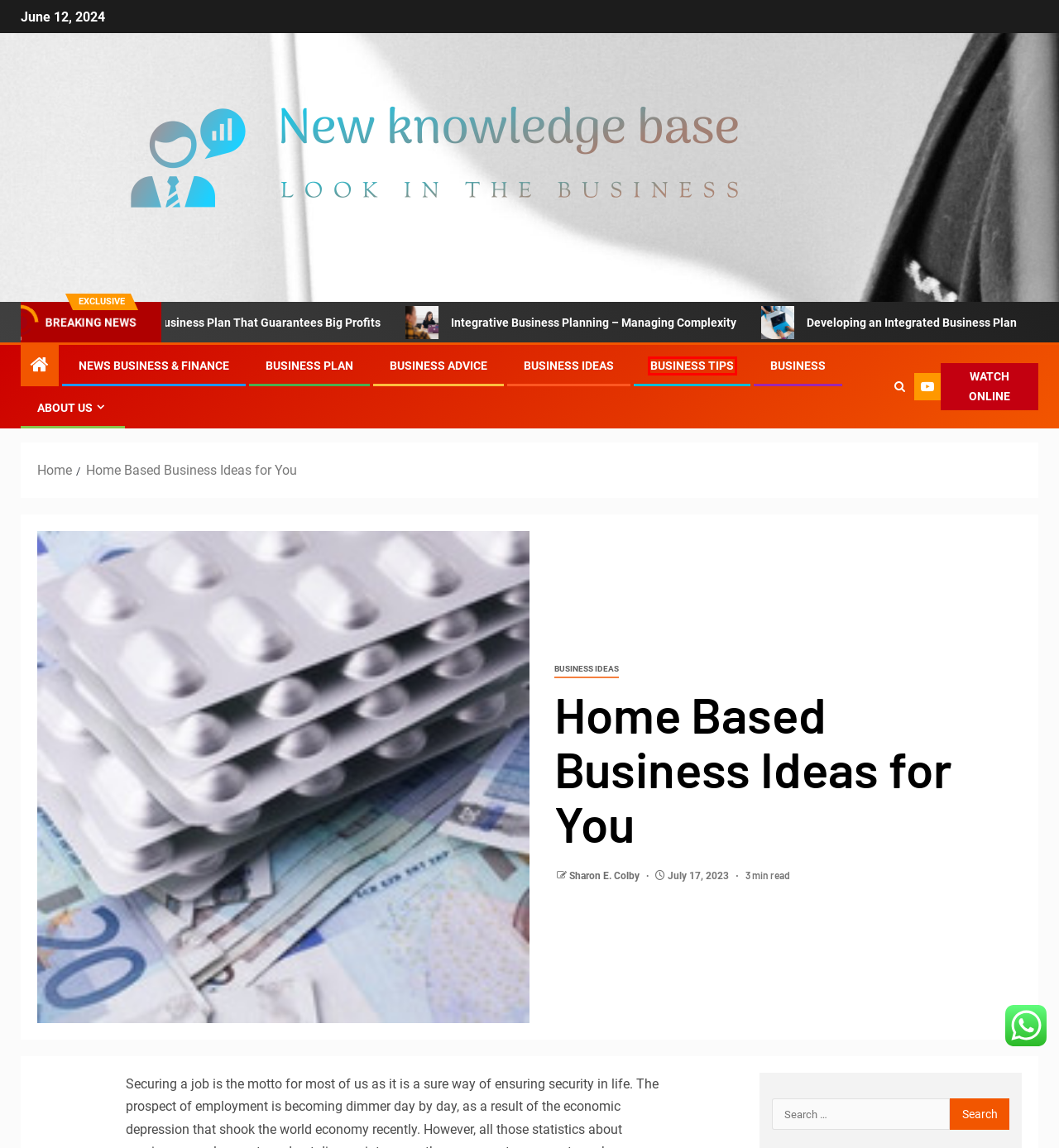Review the screenshot of a webpage containing a red bounding box around an element. Select the description that best matches the new webpage after clicking the highlighted element. The options are:
A. Sharon E. Colby – New knowledge base
B. Integrative Business Planning – Managing Complexity – New knowledge base
C. New knowledge base – Look In The Business
D. Business Tips – New knowledge base
E. Business Advice – New knowledge base
F. News Business & Finance – New knowledge base
G. Business Plan – New knowledge base
H. How To Prepare A Business Plan That Guarantees Big Profits – New knowledge base

D